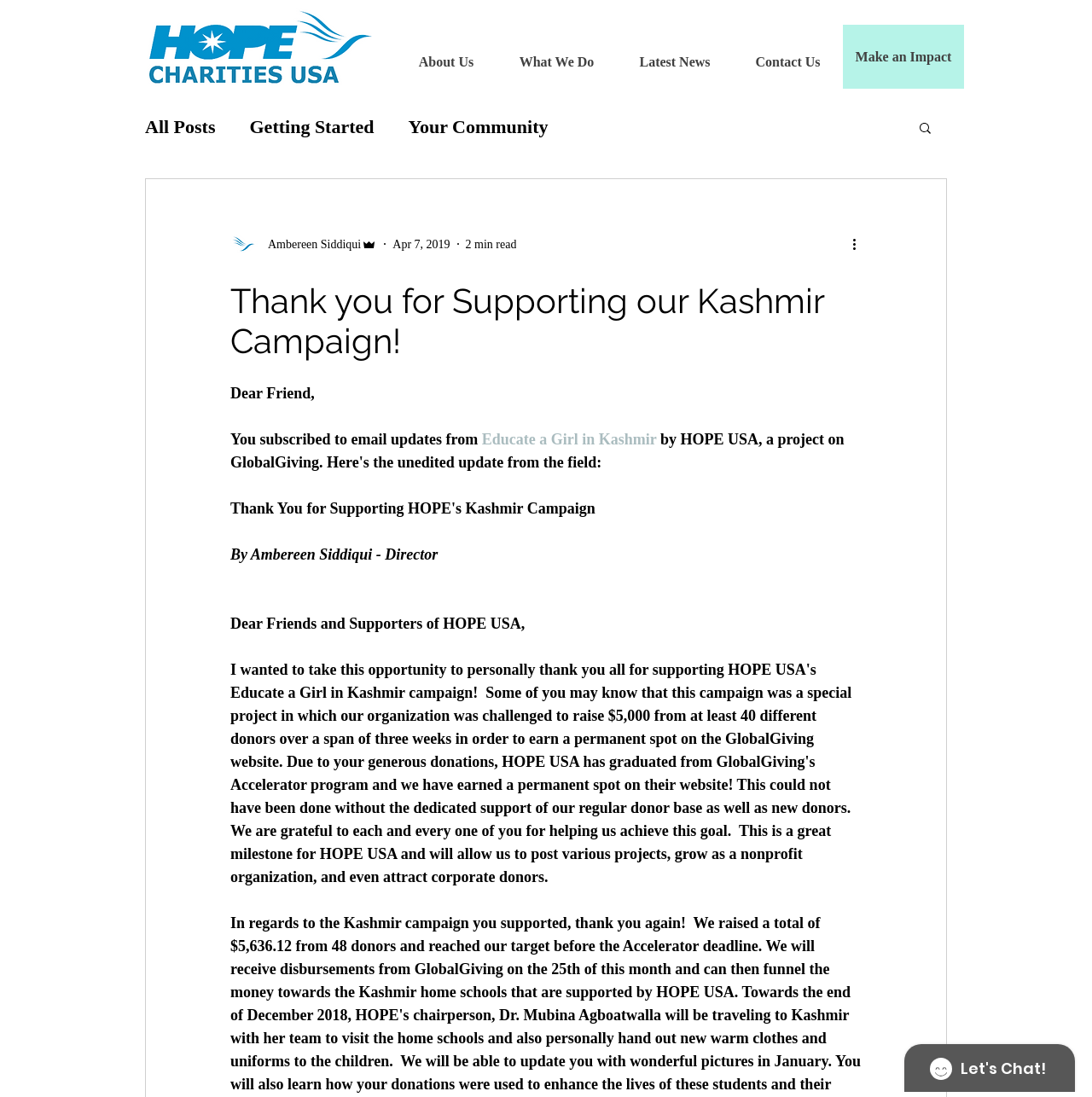Identify and provide the bounding box coordinates of the UI element described: "Galleries & Video". The coordinates should be formatted as [left, top, right, bottom], with each number being a float between 0 and 1.

None